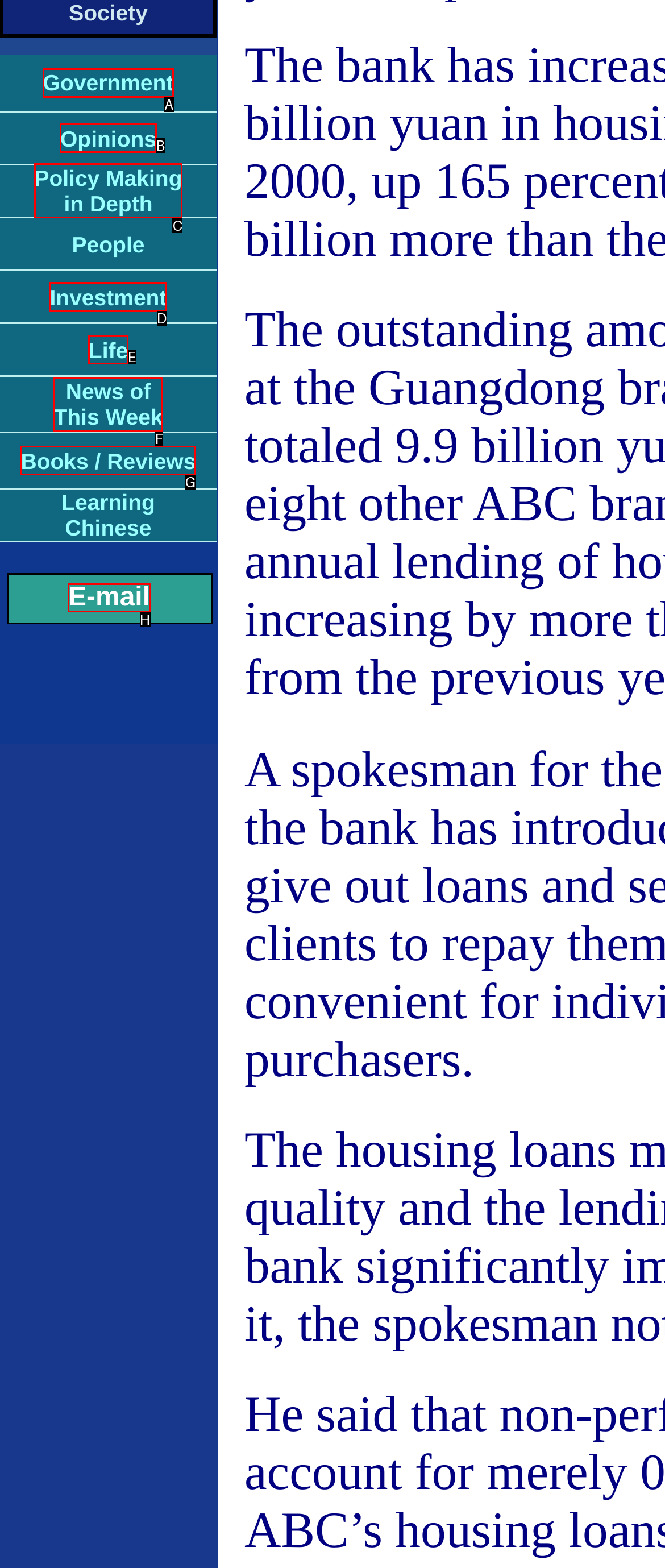Identify the HTML element that corresponds to the description: Life
Provide the letter of the matching option from the given choices directly.

E